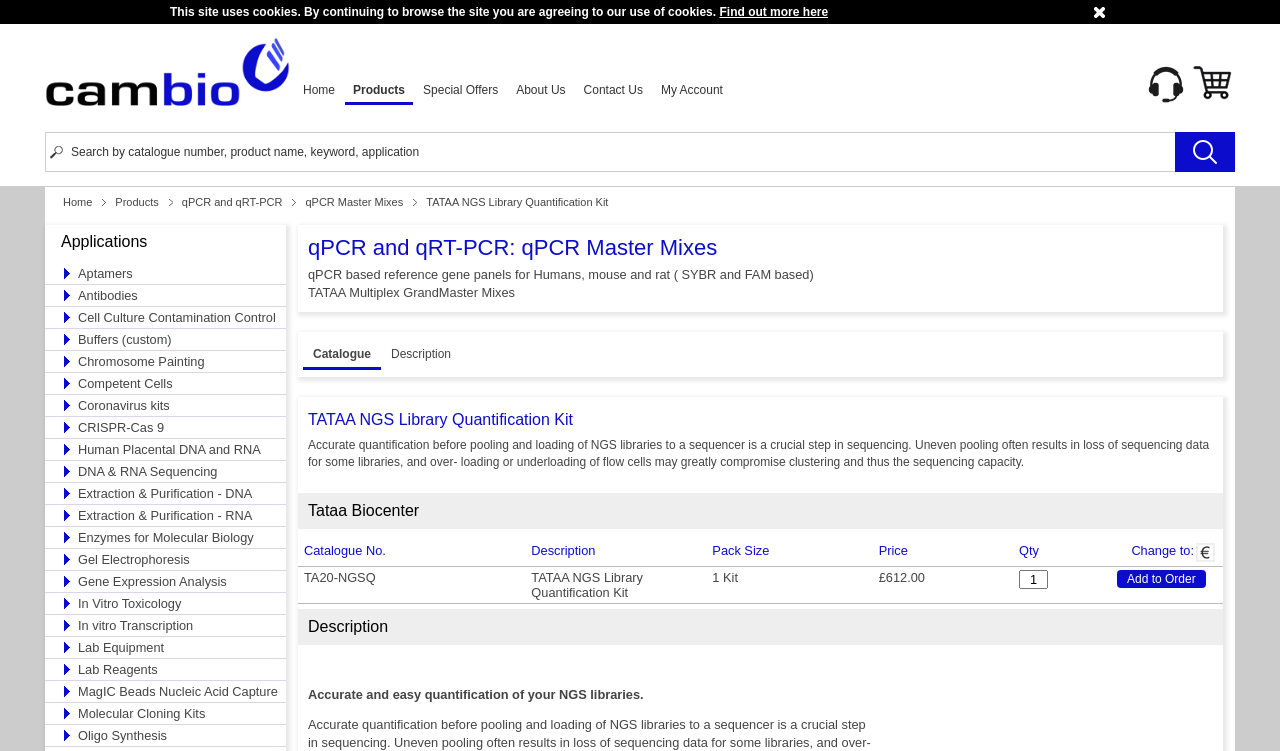Determine the bounding box coordinates of the UI element described by: "DNA & RNA Sequencing".

[0.035, 0.614, 0.223, 0.642]